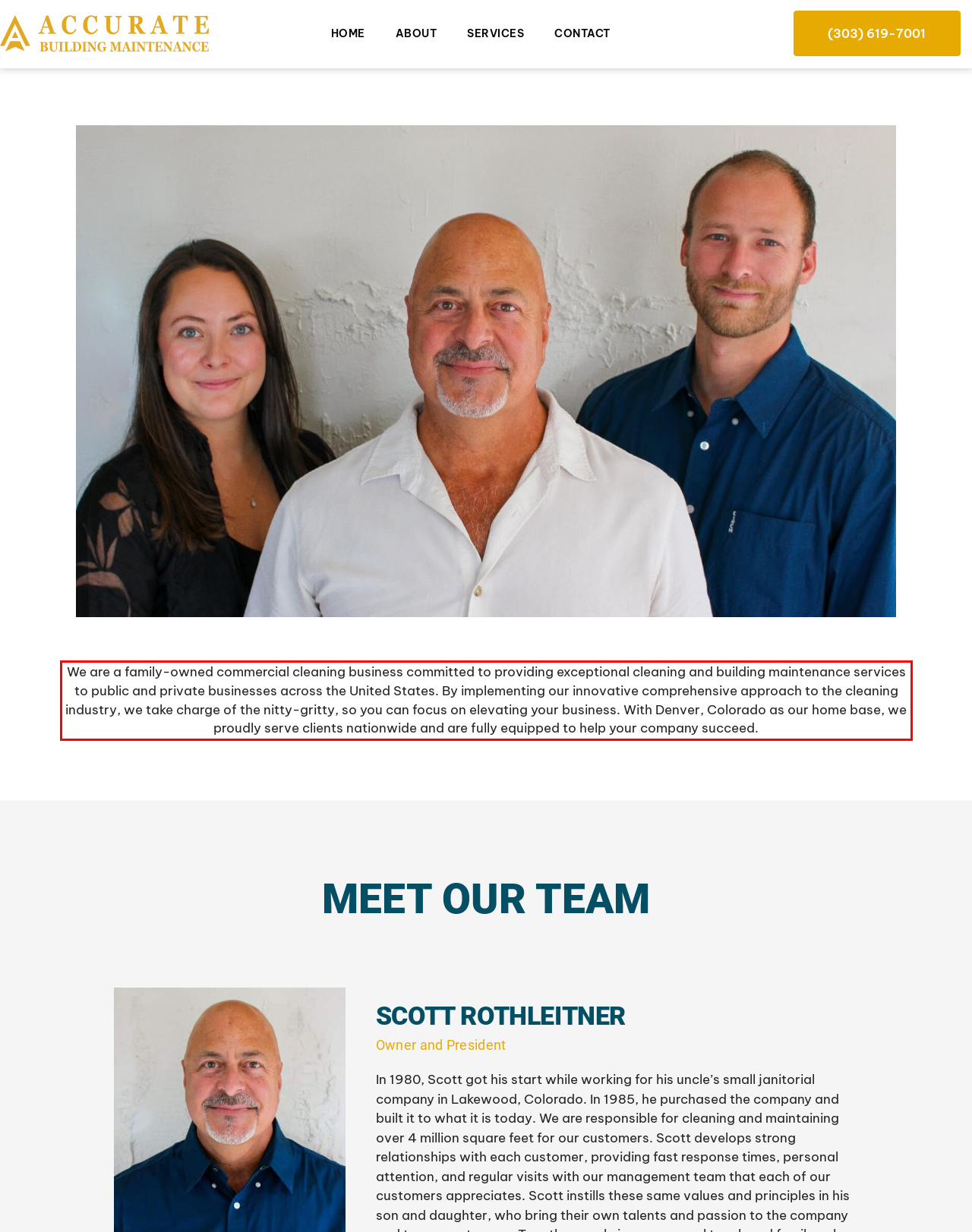Identify the text inside the red bounding box on the provided webpage screenshot by performing OCR.

We are a family-owned commercial cleaning business committed to providing exceptional cleaning and building maintenance services to public and private businesses across the United States. By implementing our innovative comprehensive approach to the cleaning industry, we take charge of the nitty-gritty, so you can focus on elevating your business. With Denver, Colorado as our home base, we proudly serve clients nationwide and are fully equipped to help your company succeed.